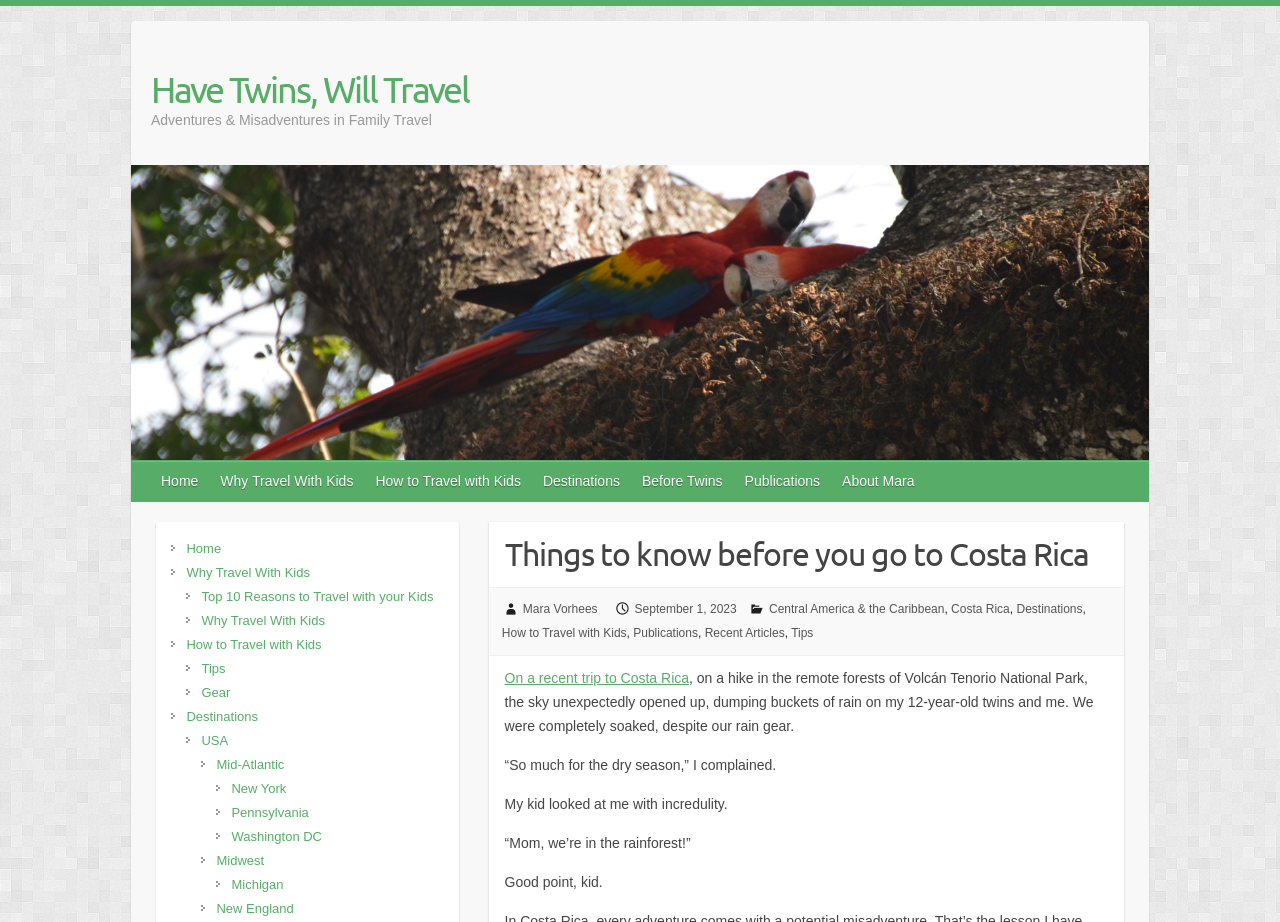Identify the bounding box coordinates of the part that should be clicked to carry out this instruction: "Click on the 'Home' link".

[0.118, 0.5, 0.164, 0.544]